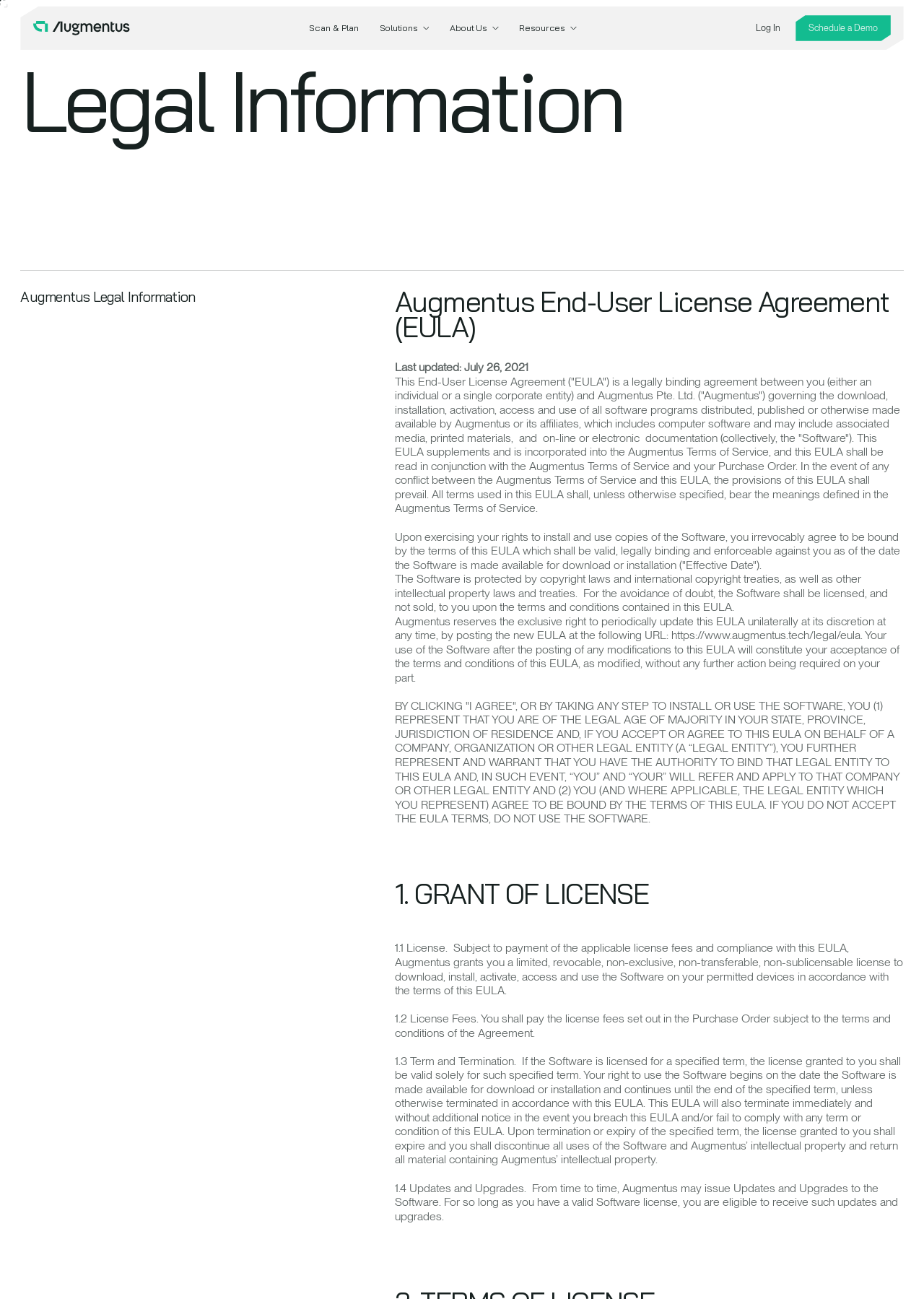What is the date mentioned in the 'Last updated' text?
Please craft a detailed and exhaustive response to the question.

The date 'July 26, 2021' is mentioned in the 'Last updated' text, which indicates the last update of the End-User License Agreement.